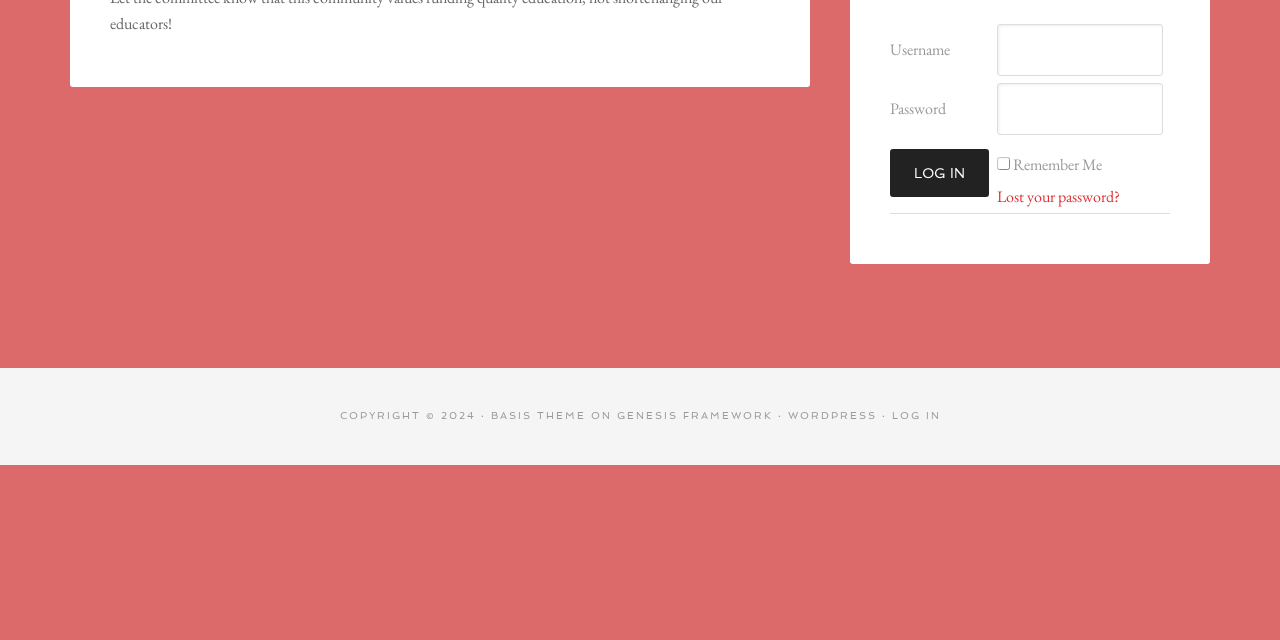Given the element description, predict the bounding box coordinates in the format (top-left x, top-left y, bottom-right x, bottom-right y). Make sure all values are between 0 and 1. Here is the element description: Lost your password?

[0.779, 0.291, 0.875, 0.324]